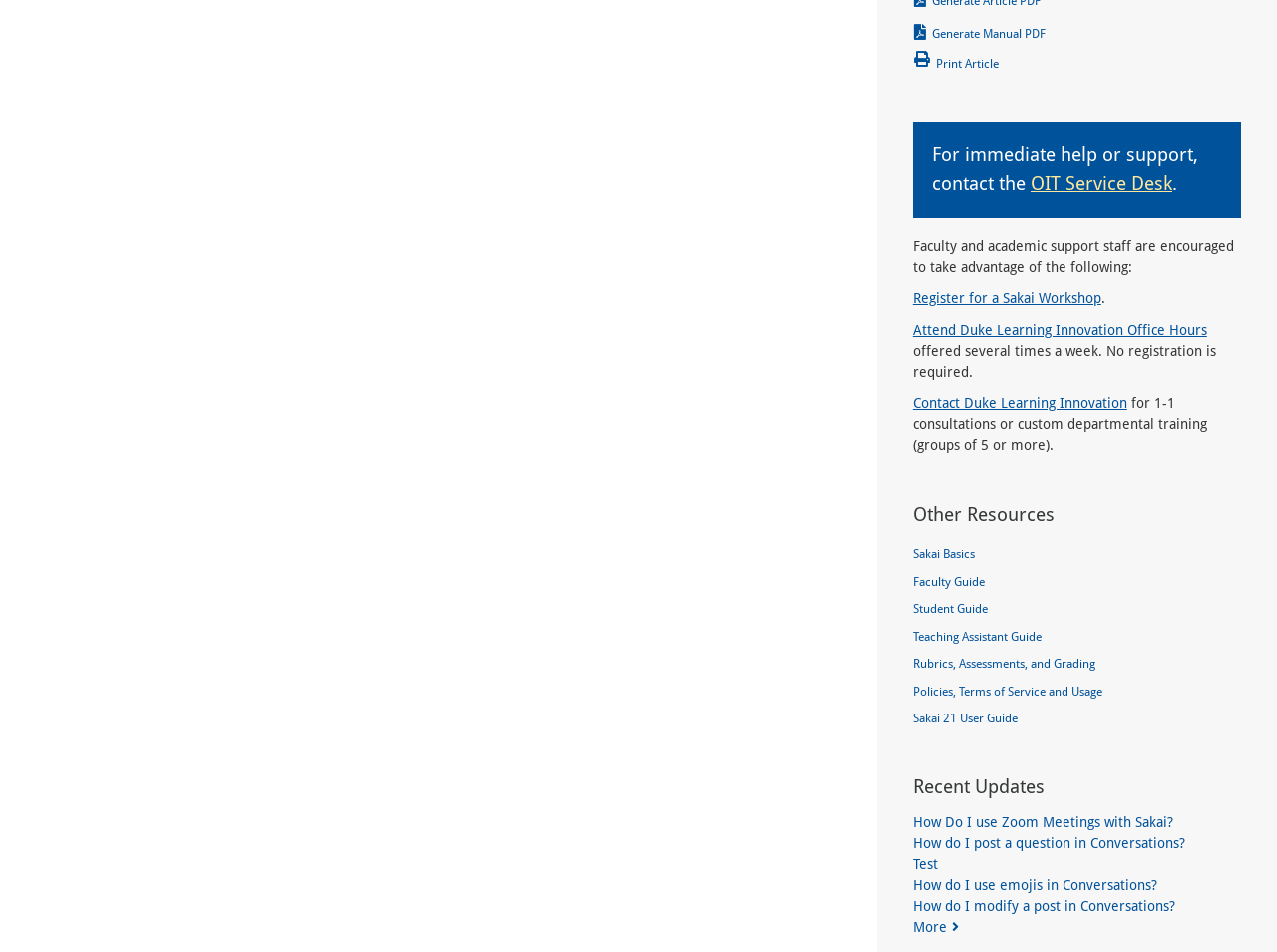Show me the bounding box coordinates of the clickable region to achieve the task as per the instruction: "Register for a Sakai Workshop".

[0.715, 0.305, 0.862, 0.322]